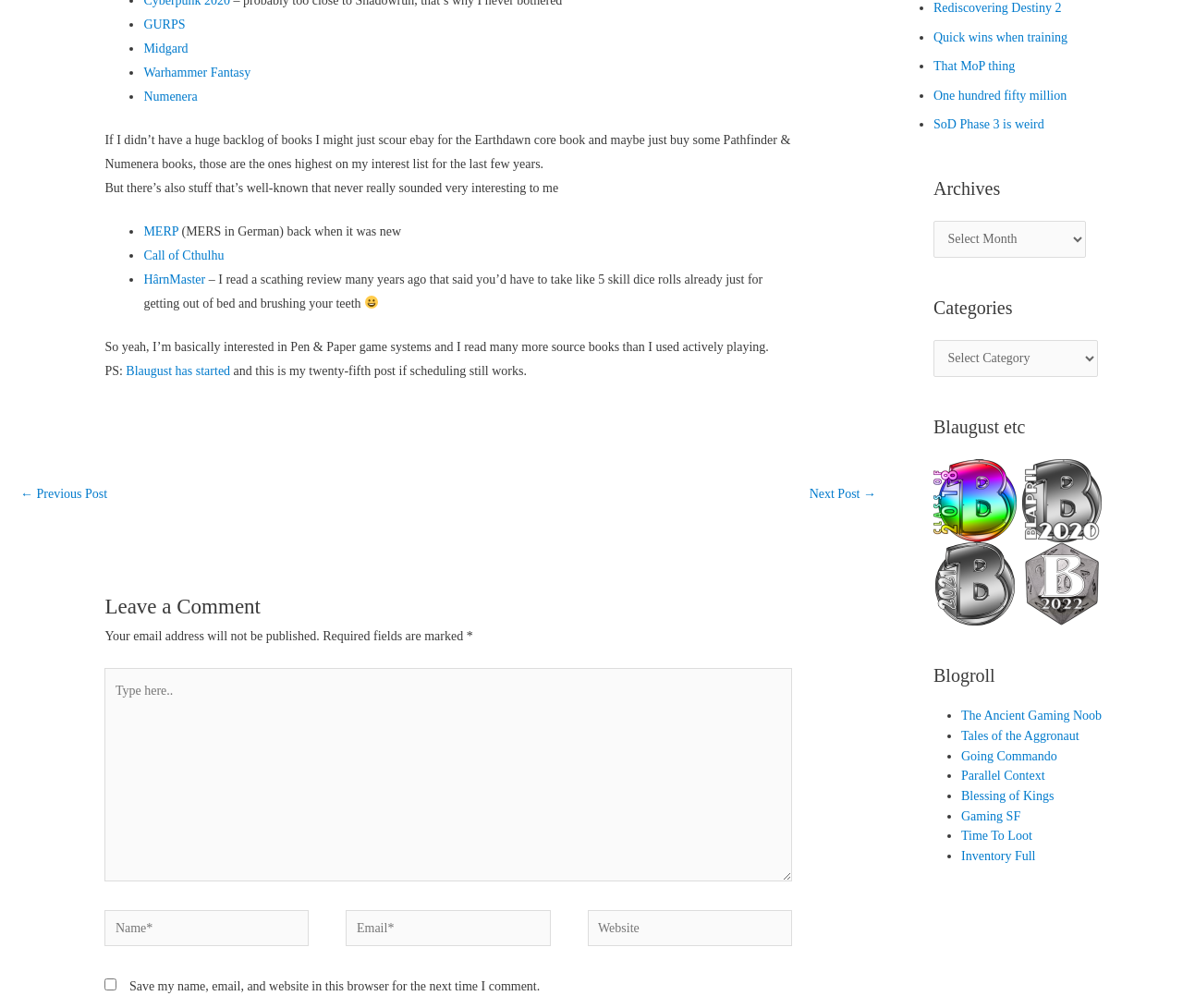Please find the bounding box coordinates (top-left x, top-left y, bottom-right x, bottom-right y) in the screenshot for the UI element described as follows: SoD Phase 3 is weird

[0.789, 0.117, 0.883, 0.13]